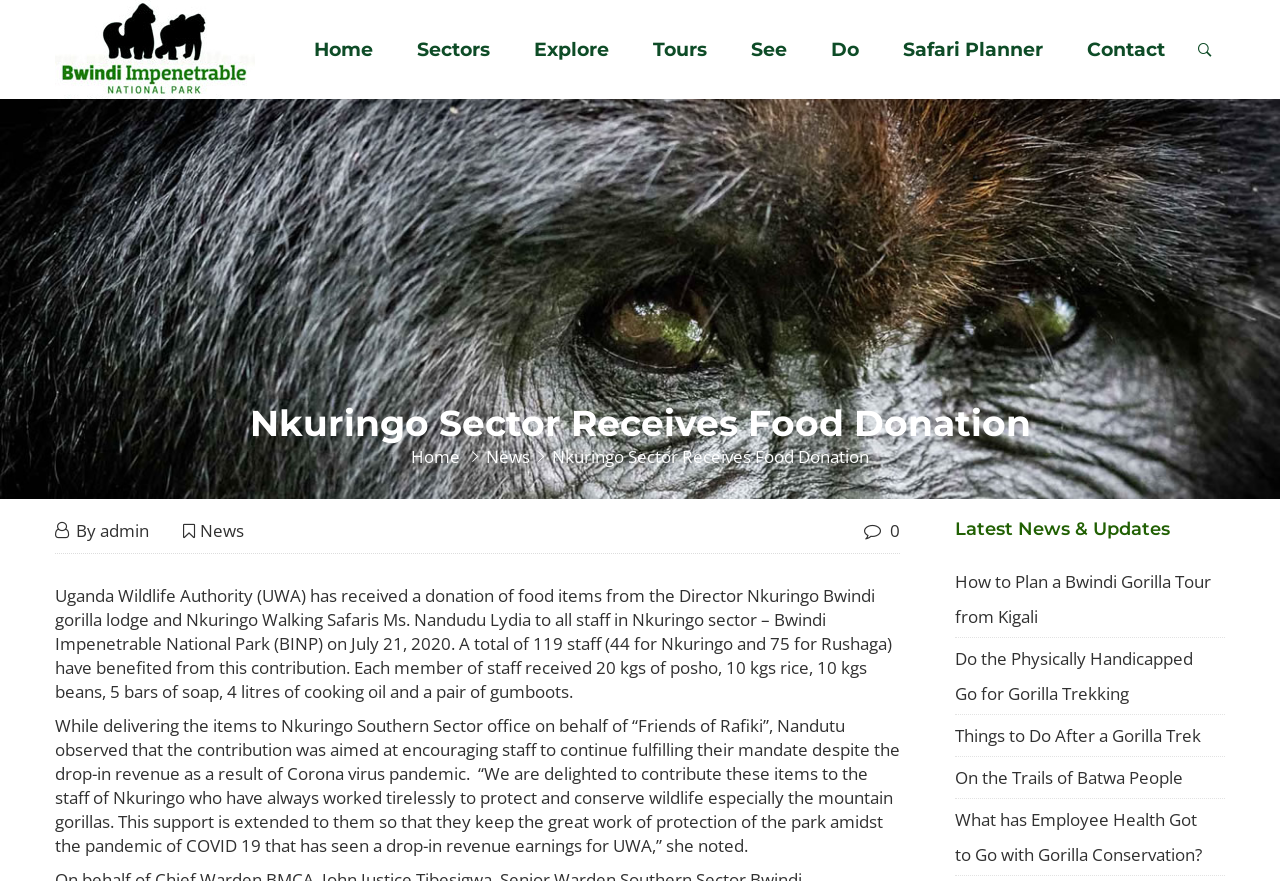Given the description "parent_node: Search for: name="s" placeholder="Search..."", provide the bounding box coordinates of the corresponding UI element.

[0.043, 0.68, 0.957, 0.74]